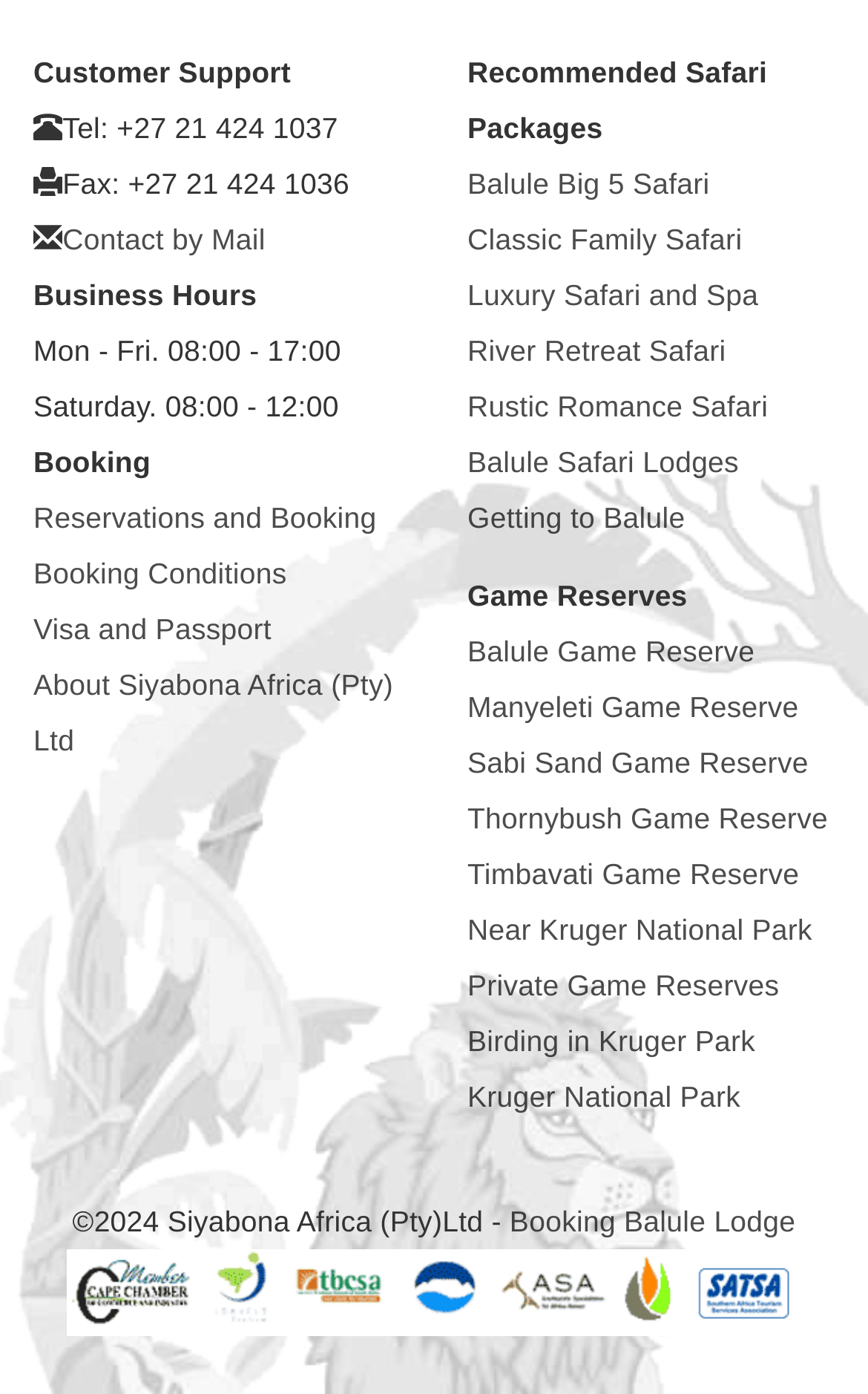Answer this question using a single word or a brief phrase:
How many safari packages are recommended?

6